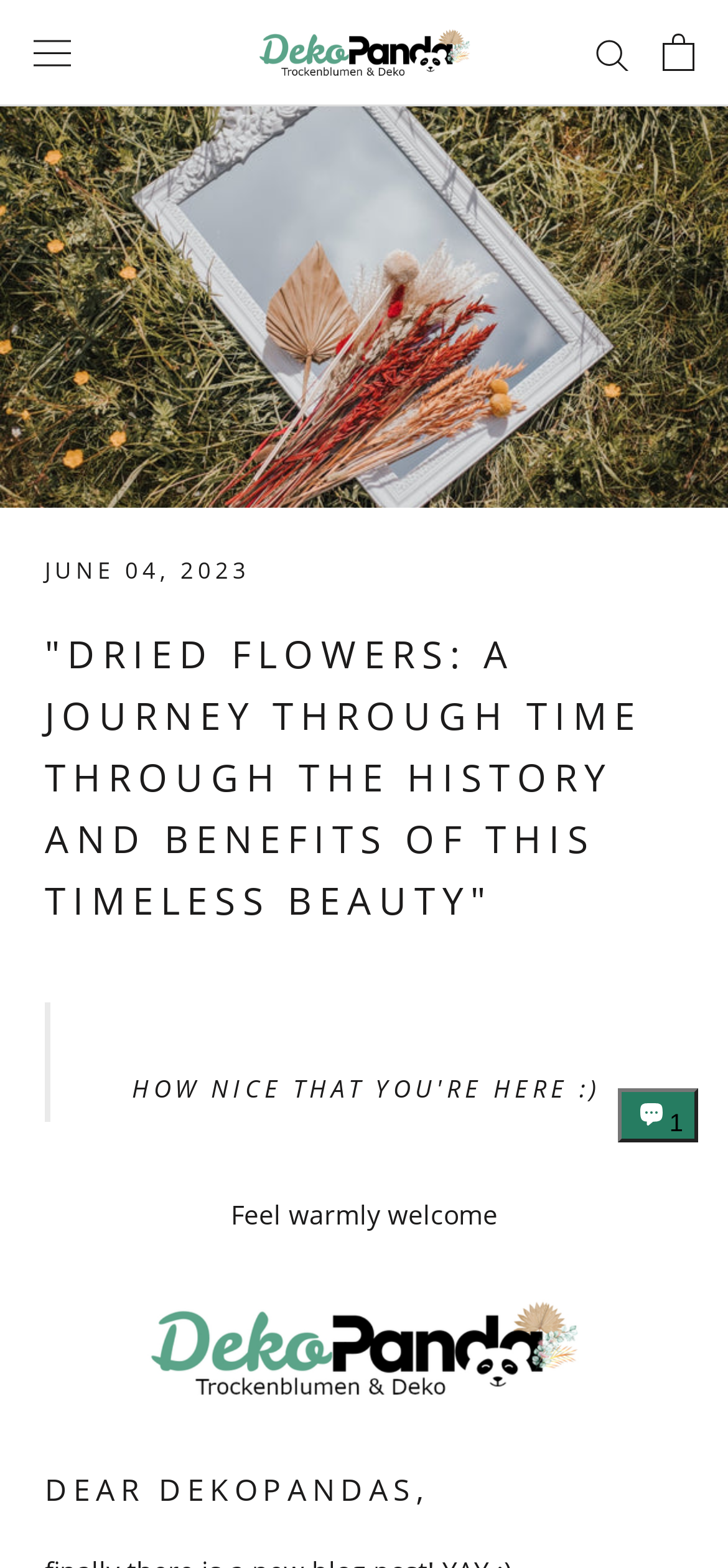Offer an in-depth caption of the entire webpage.

The webpage is about dried flowers, specifically introducing their history and origin. At the top left, there is a button to open the navigation menu. Next to it, there is a link to DekoPanda, an online shop for dried flowers, accompanied by an image with the same description. On the top right, there are two links: "Search" and "Open cart". 

The main content starts below the top navigation bar. There is a header section with the date "JUNE 04, 2023" and a heading that reads "DRIED FLOWERS: A JOURNEY THROUGH TIME THROUGH THE HISTORY AND BENEFITS OF THIS TIMELESS BEAUTY". 

Below the header, there is a blockquote with a heading that says "HOW NICE THAT YOU'RE HERE :)" and a paragraph of text that reads "Feel warmly welcome". There is also an image in this section. 

Further down, there is another heading that says "DEAR DEKOPANDAS," which is likely the start of the main article. At the bottom right, there is a chat window from Shopify online store, which includes a button to open the chat window and an image.